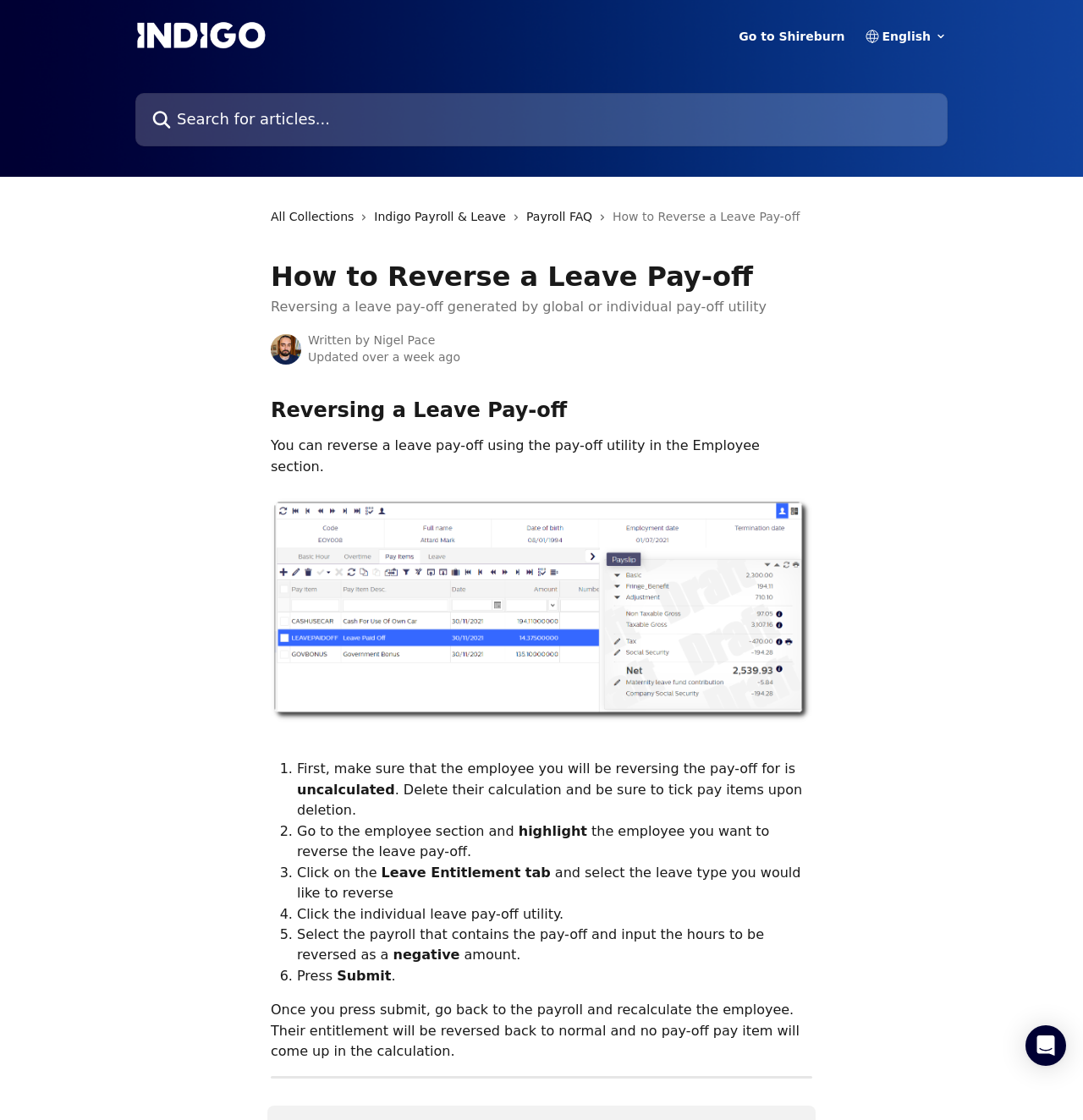Locate the bounding box coordinates of the clickable region necessary to complete the following instruction: "Click the Continue to order button". Provide the coordinates in the format of four float numbers between 0 and 1, i.e., [left, top, right, bottom].

None